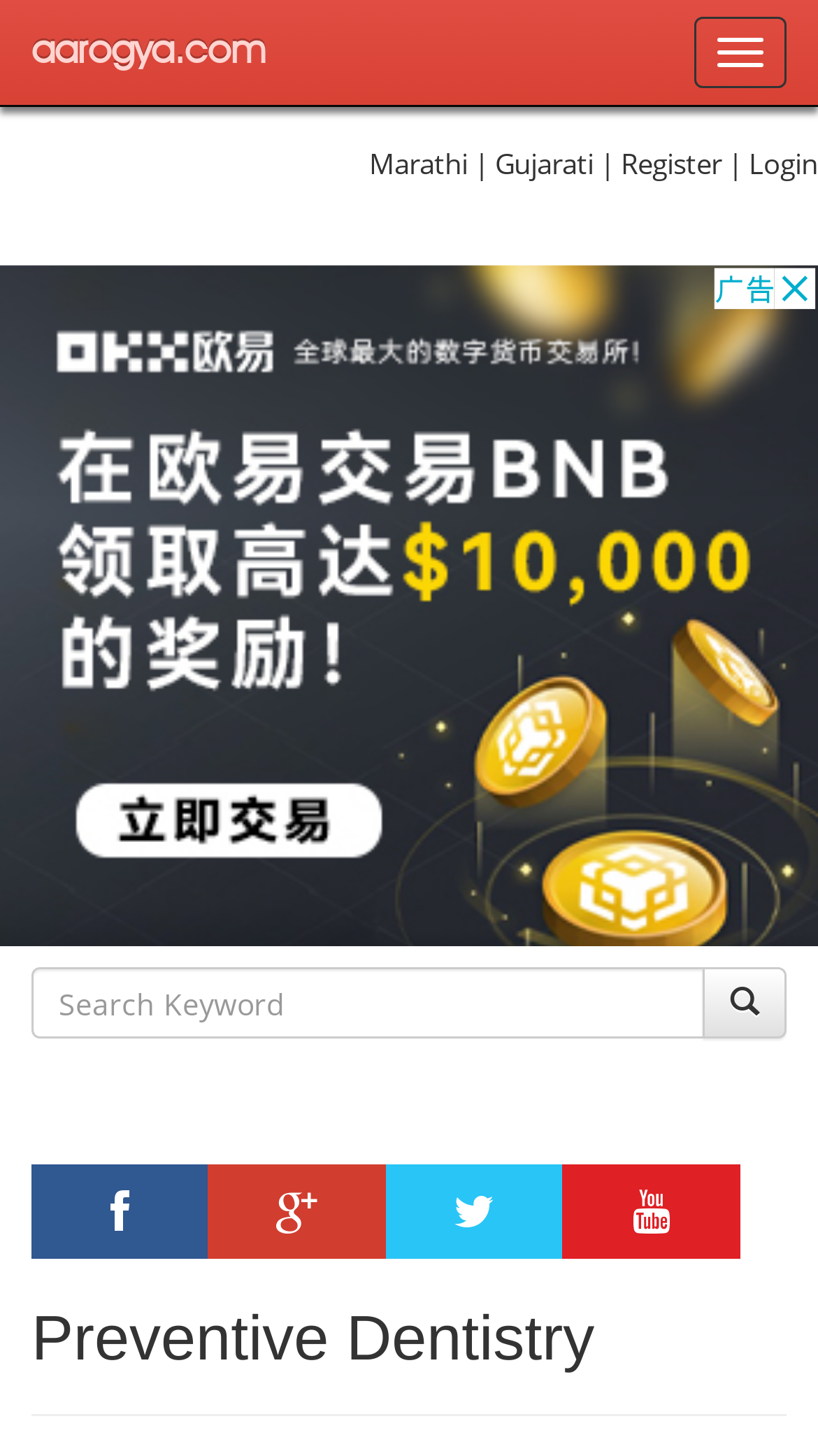Please answer the following question using a single word or phrase: 
What is the purpose of the button with the '' icon?

Search